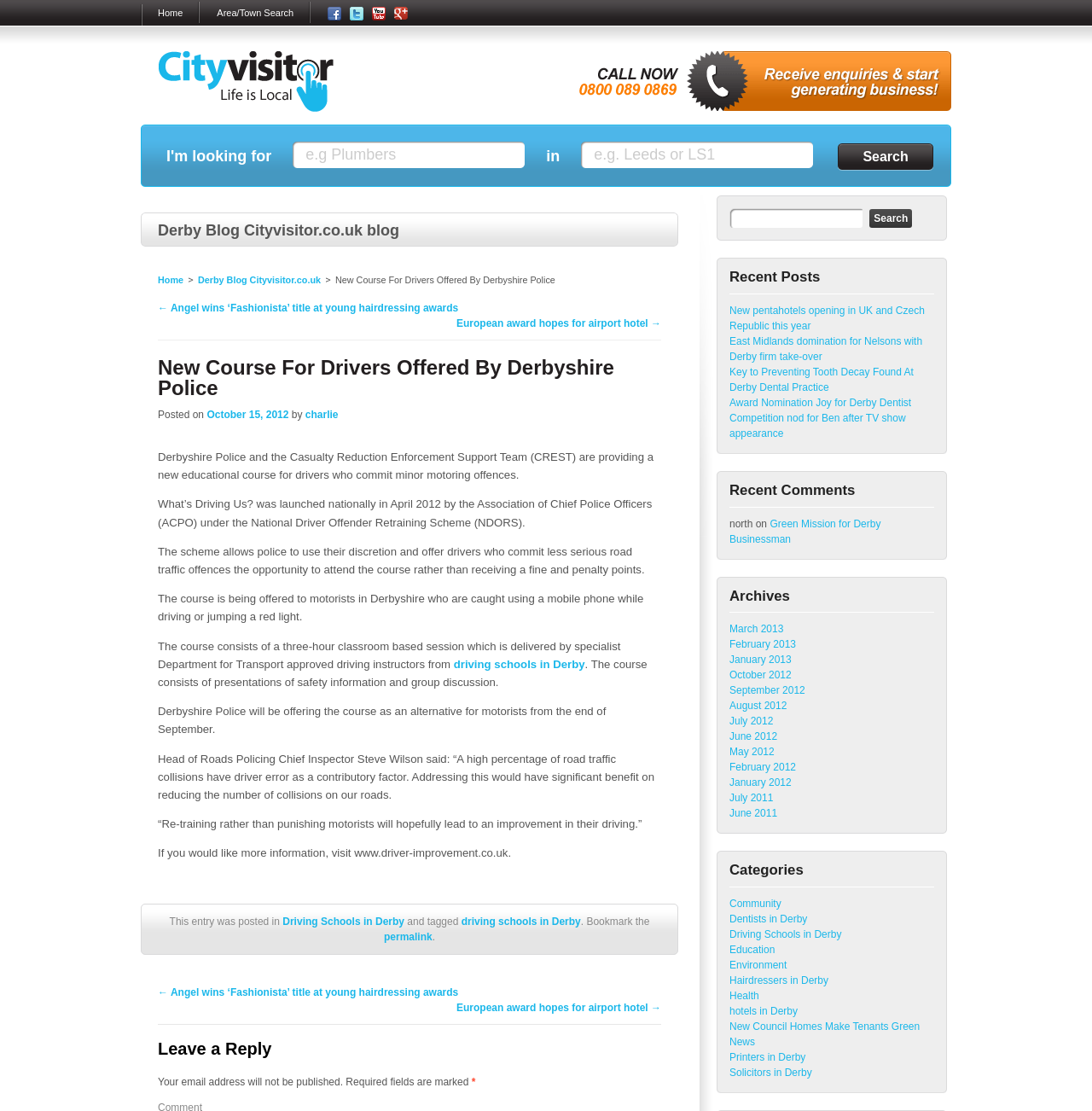From the given element description: "driving schools in Derby", find the bounding box for the UI element. Provide the coordinates as four float numbers between 0 and 1, in the order [left, top, right, bottom].

[0.415, 0.592, 0.536, 0.603]